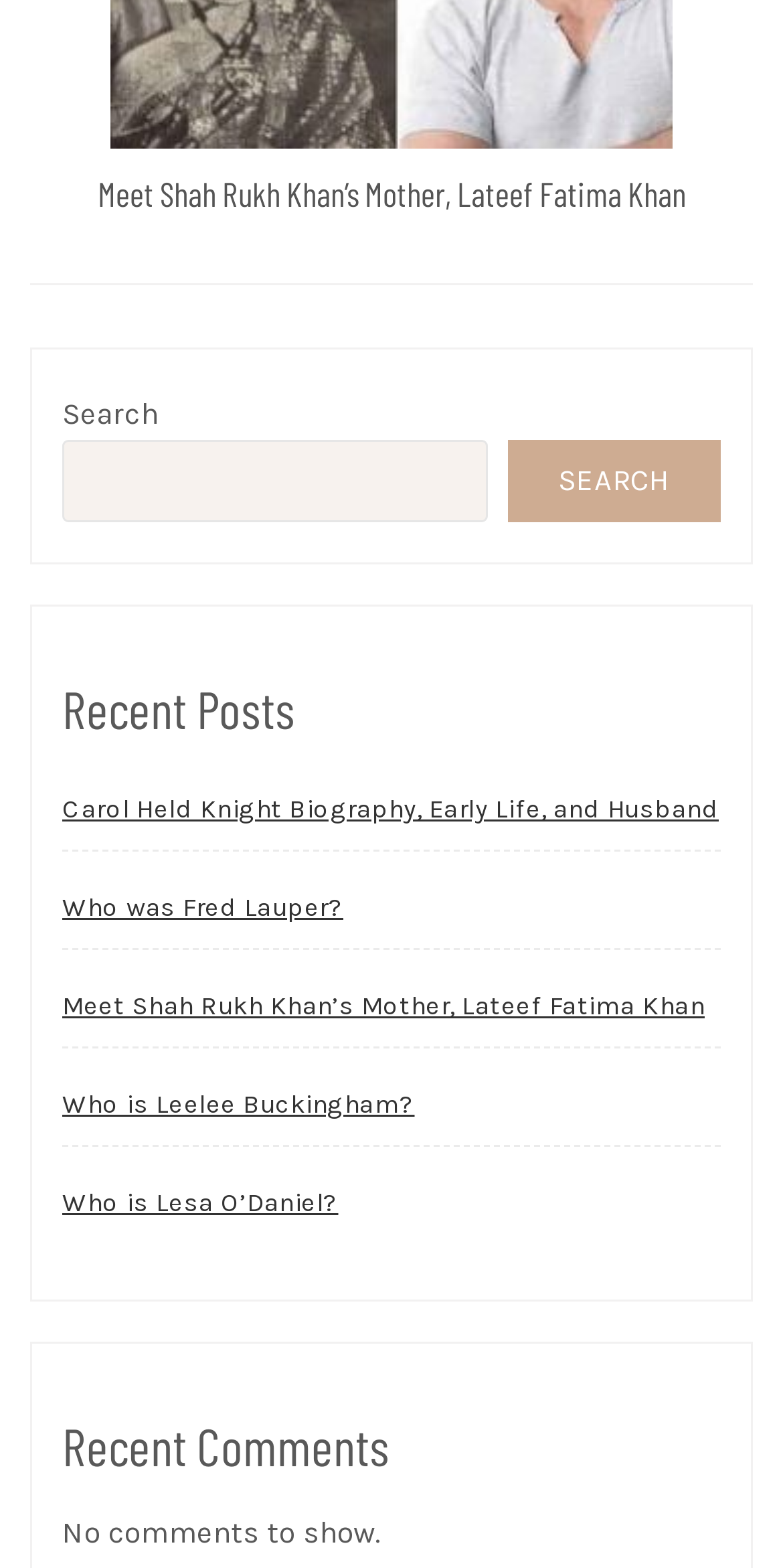How many links are under 'Recent Posts'?
Answer with a single word or short phrase according to what you see in the image.

4